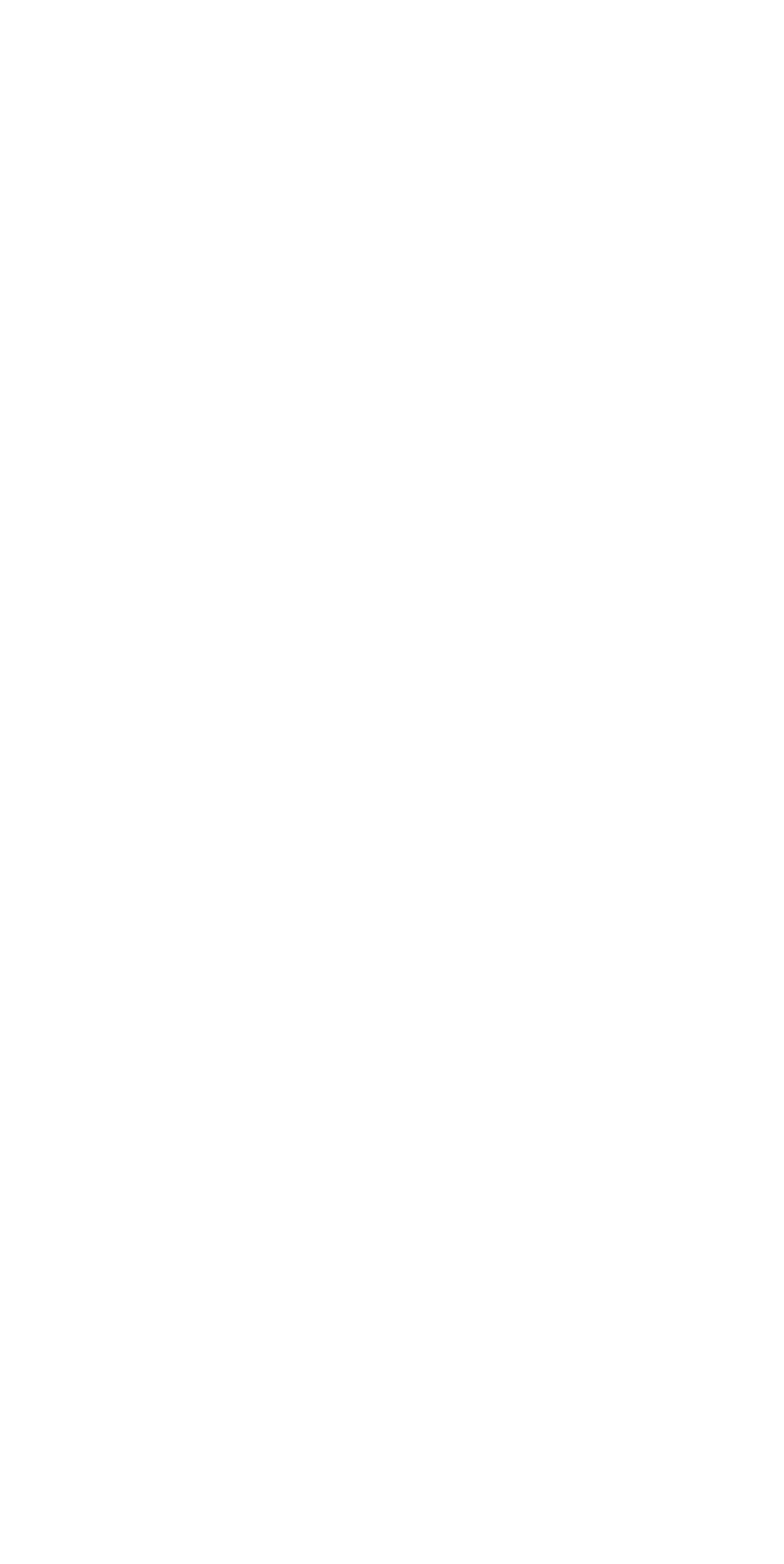What is the publication date of the book Permission Marketing?
Your answer should be a single word or phrase derived from the screenshot.

1999